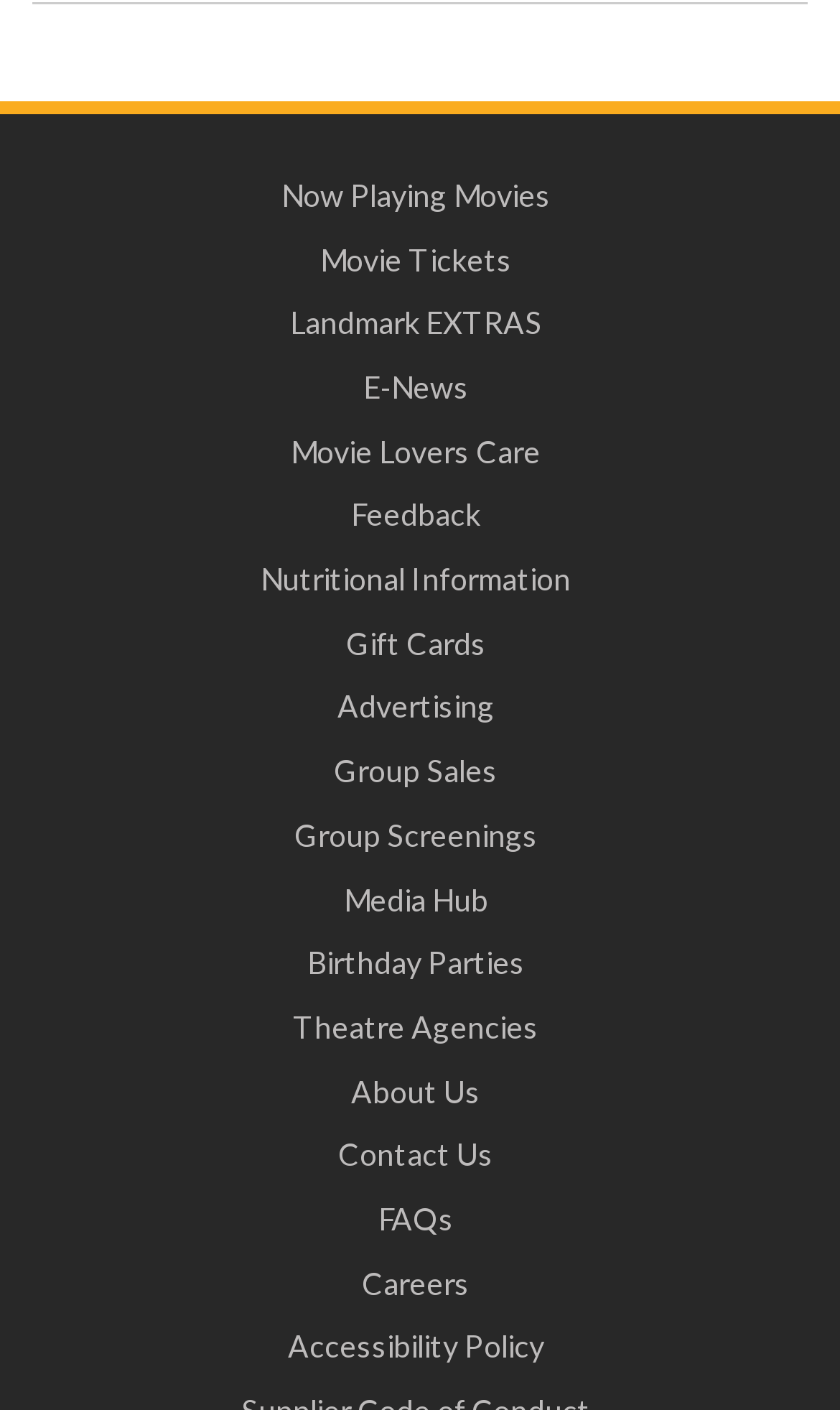Please determine the bounding box coordinates of the area that needs to be clicked to complete this task: 'Learn about landmark extras'. The coordinates must be four float numbers between 0 and 1, formatted as [left, top, right, bottom].

[0.038, 0.21, 0.946, 0.249]